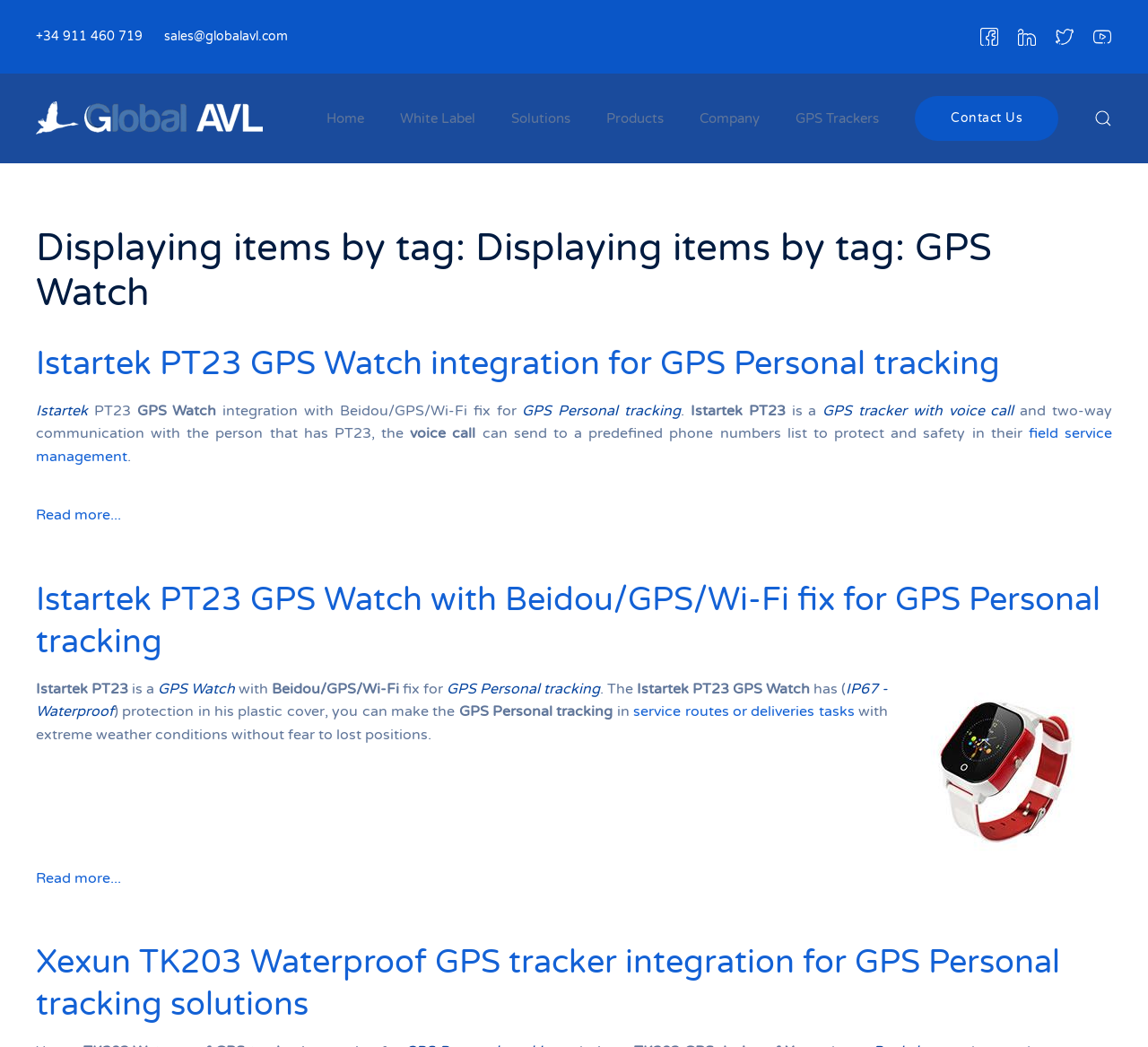Find the bounding box coordinates for the area that must be clicked to perform this action: "Contact us".

[0.797, 0.092, 0.922, 0.135]